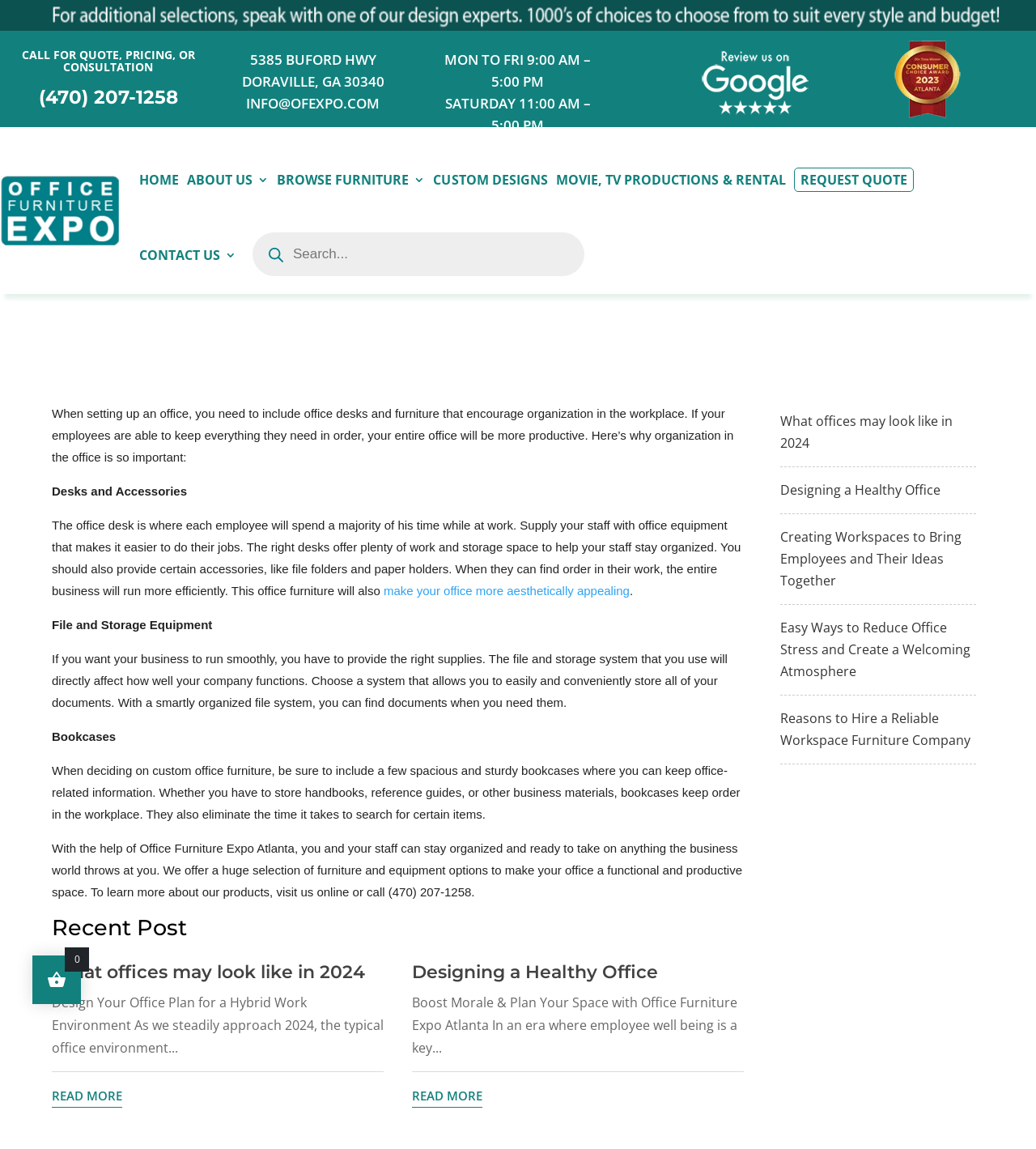What is the phone number to call for a quote?
Answer the question in as much detail as possible.

I found the phone number by looking at the top section of the webpage, where the contact information is displayed. The phone number is written in a heading element and is also a link, indicating that it can be clicked to make a call.